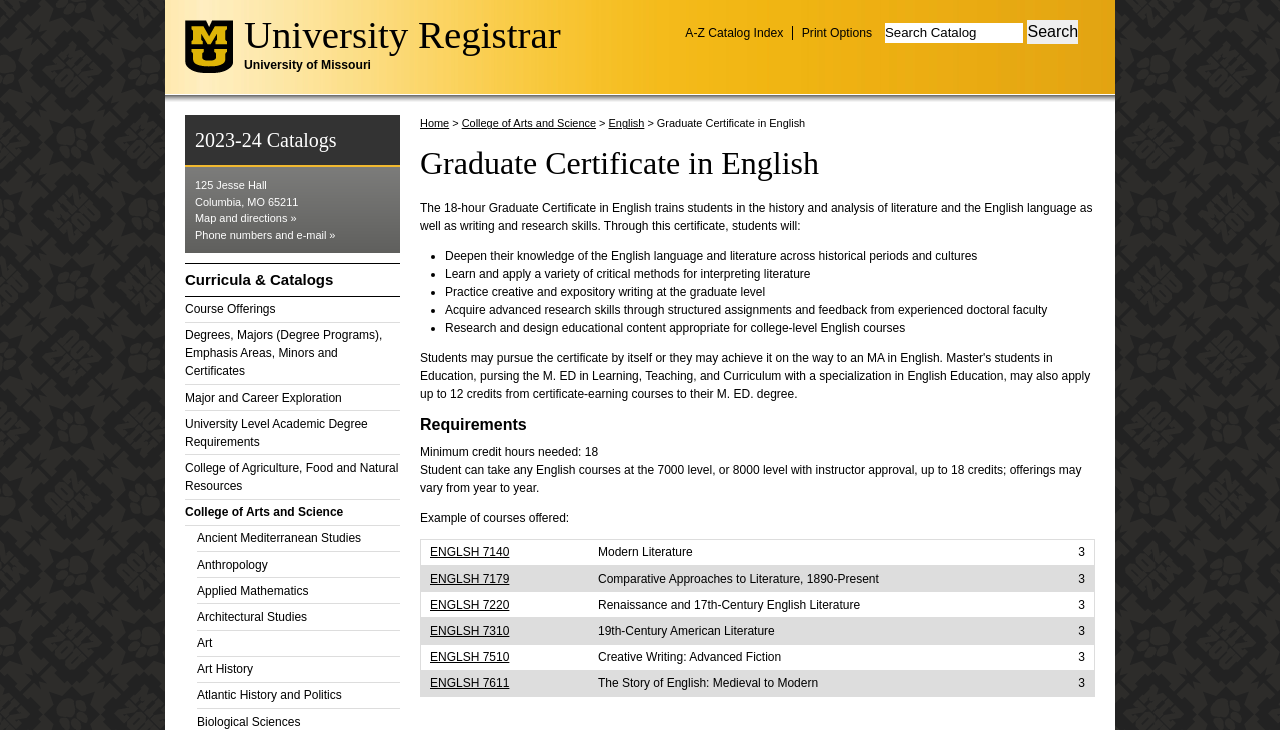Identify the bounding box of the UI element described as follows: "contact". Provide the coordinates as four float numbers in the range of 0 to 1 [left, top, right, bottom].

None